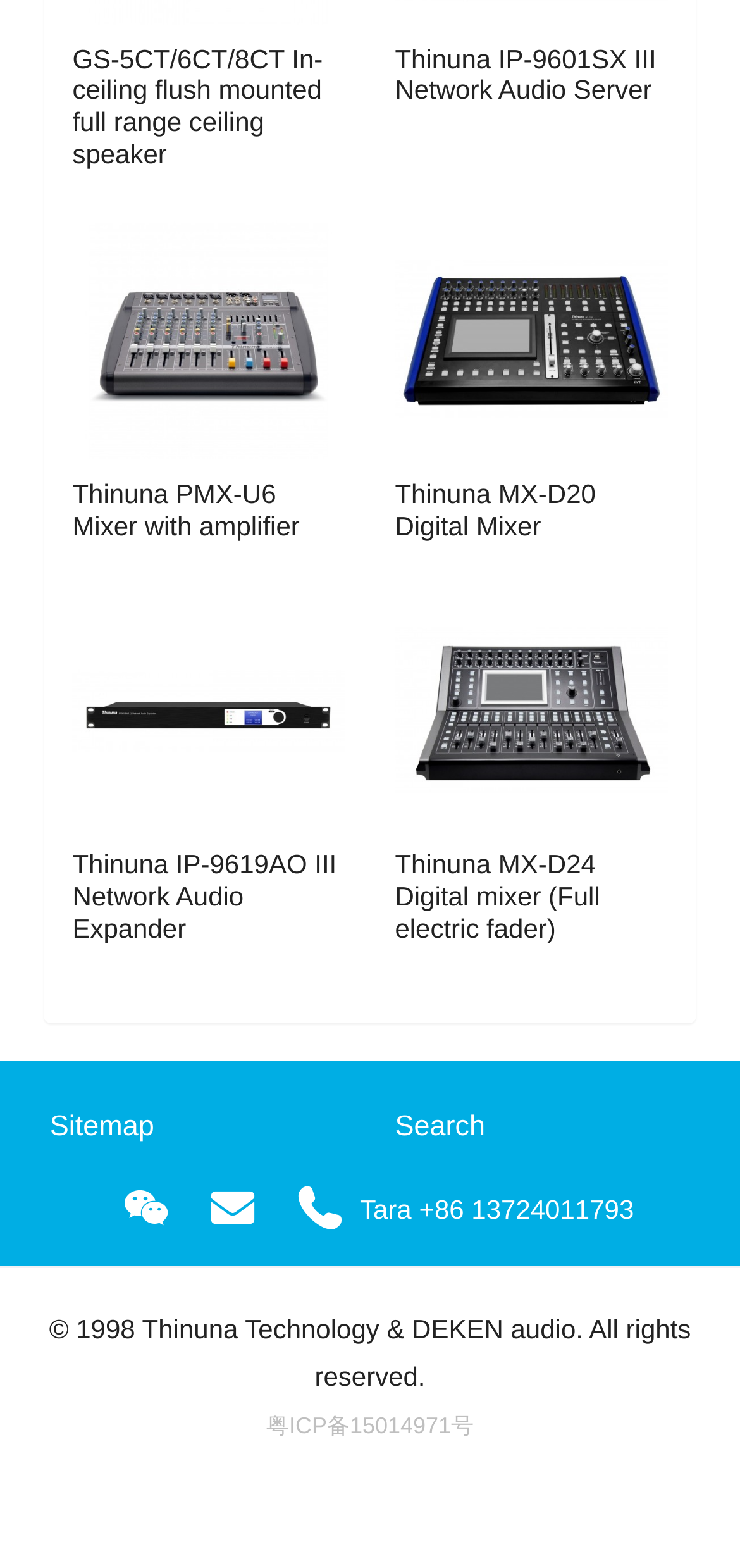Determine the bounding box coordinates of the target area to click to execute the following instruction: "Contact Tara."

[0.486, 0.762, 0.857, 0.781]